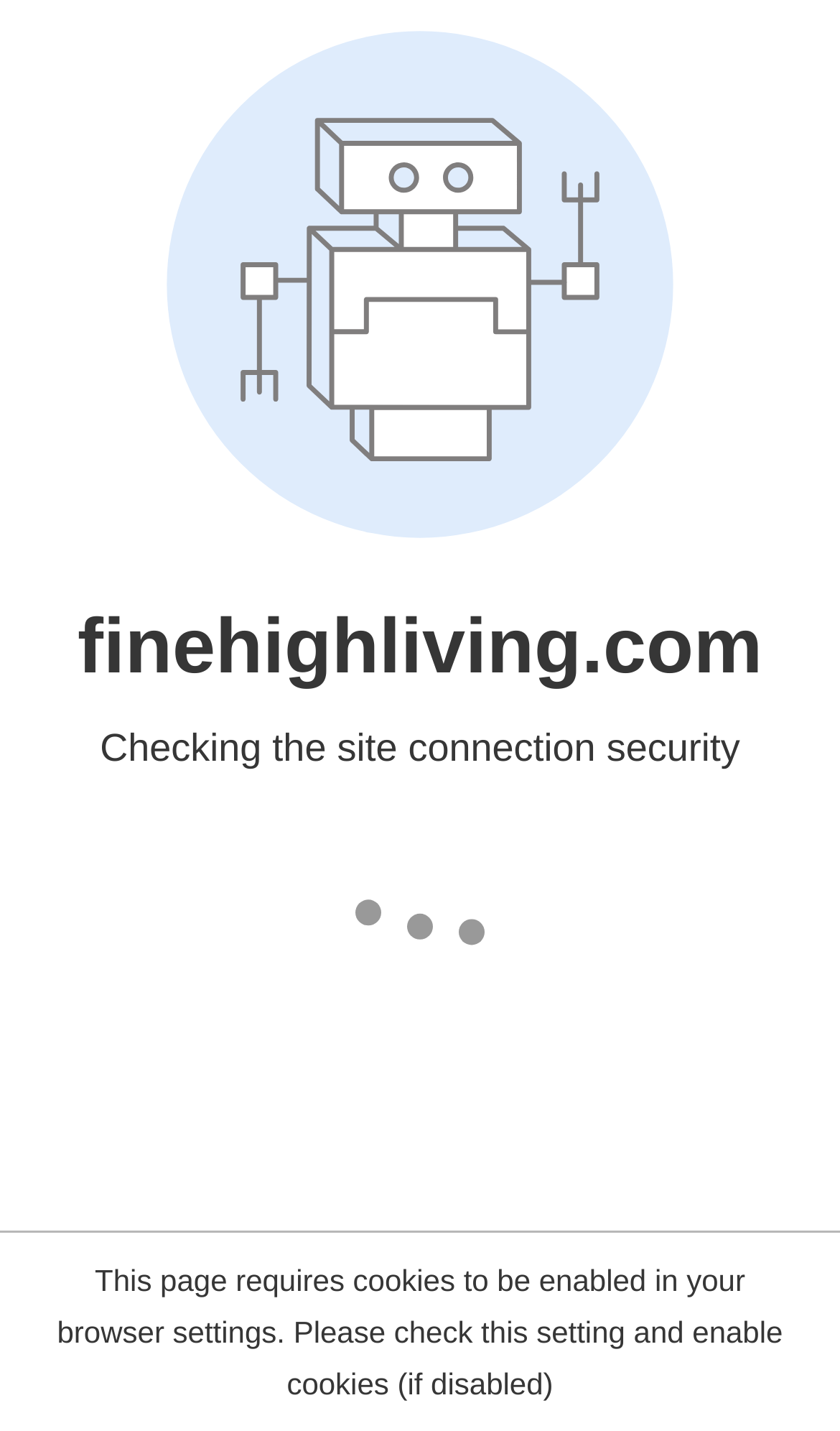What is the image below the header?
Please provide a comprehensive answer to the question based on the webpage screenshot.

I identified the image by looking at the image element with the description 'Bottle, Cosmetics, Perfume, Accessories, Bag, Handbag, Purse' which is a sibling of the HeaderAsNonLandmark element.